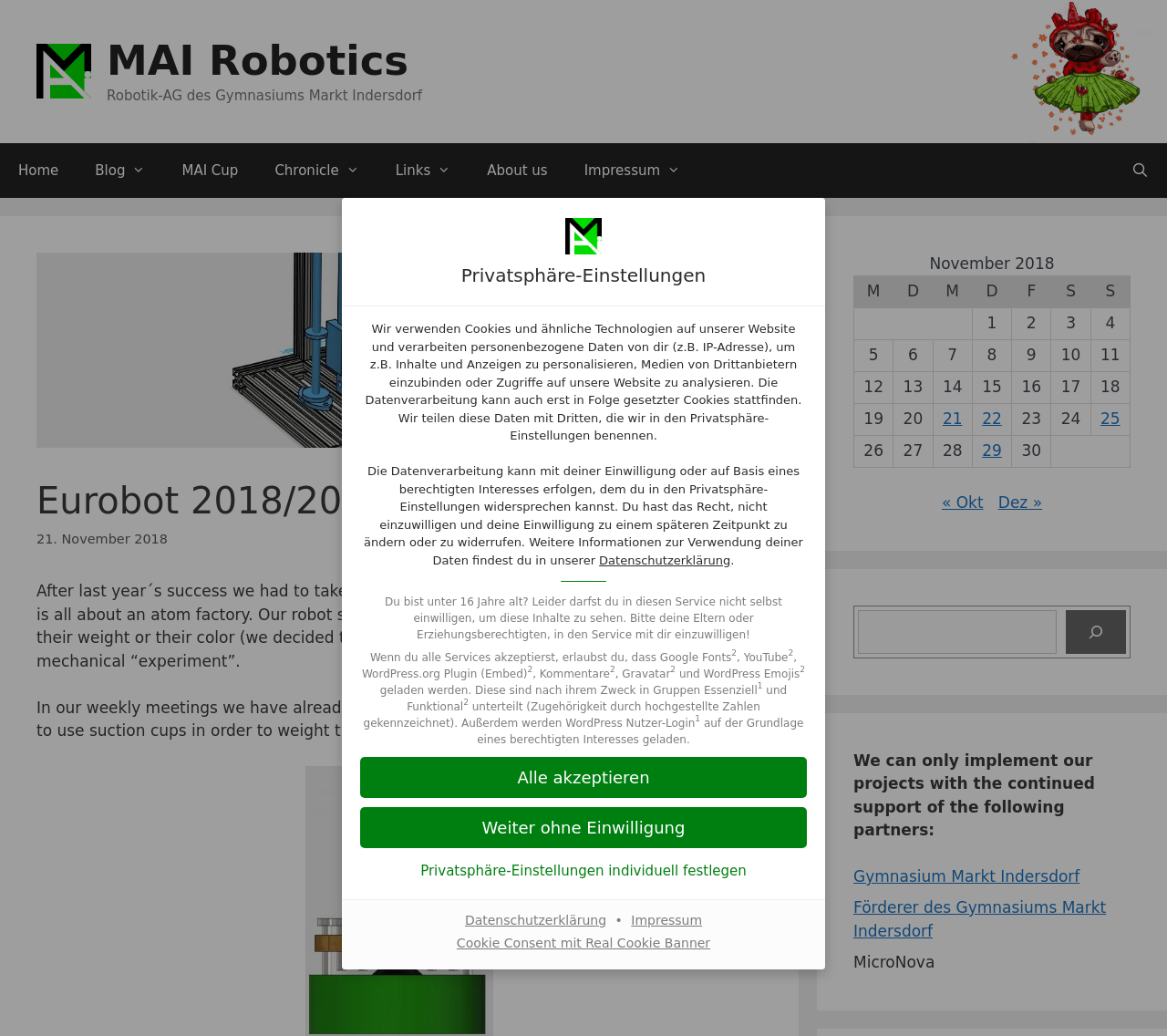What can be done with the 'Privatsphäre-Einstellungen' button?
Give a one-word or short-phrase answer derived from the screenshot.

Configure privacy settings